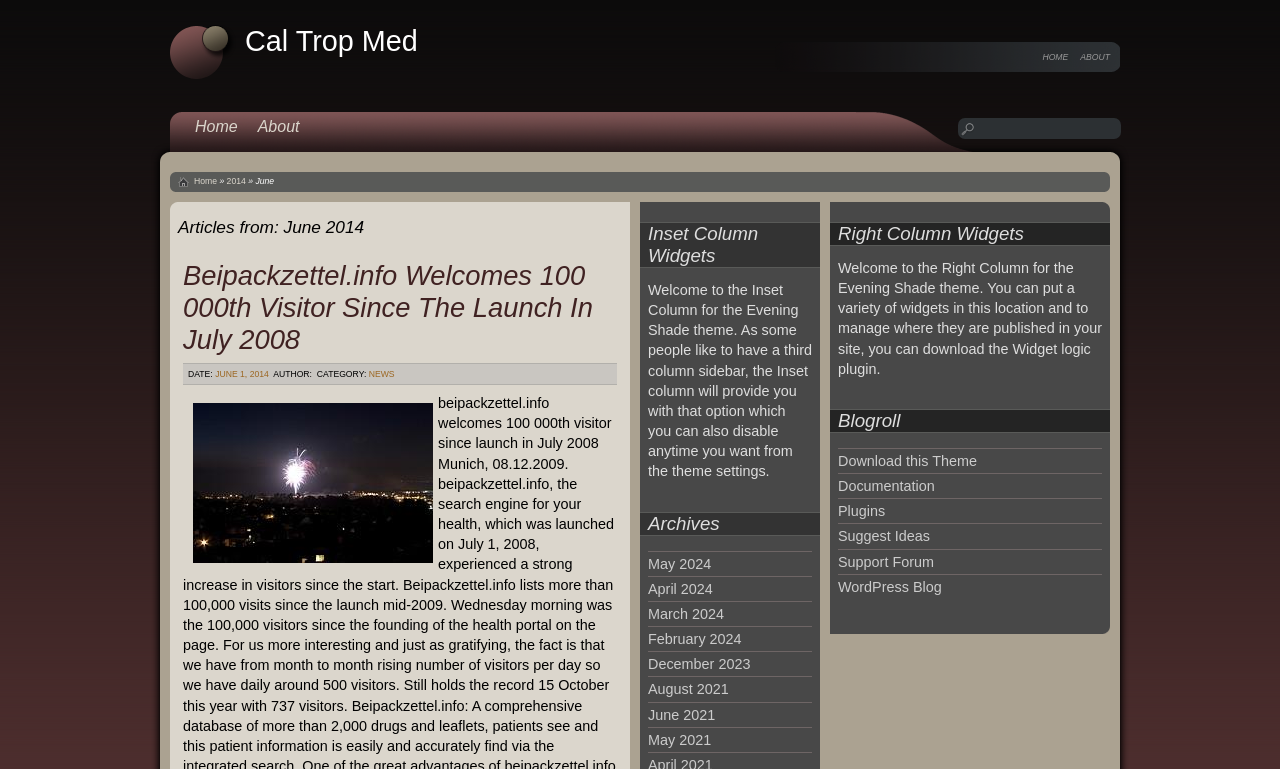Respond to the question below with a single word or phrase: What is the theme of the website?

Evening Shade